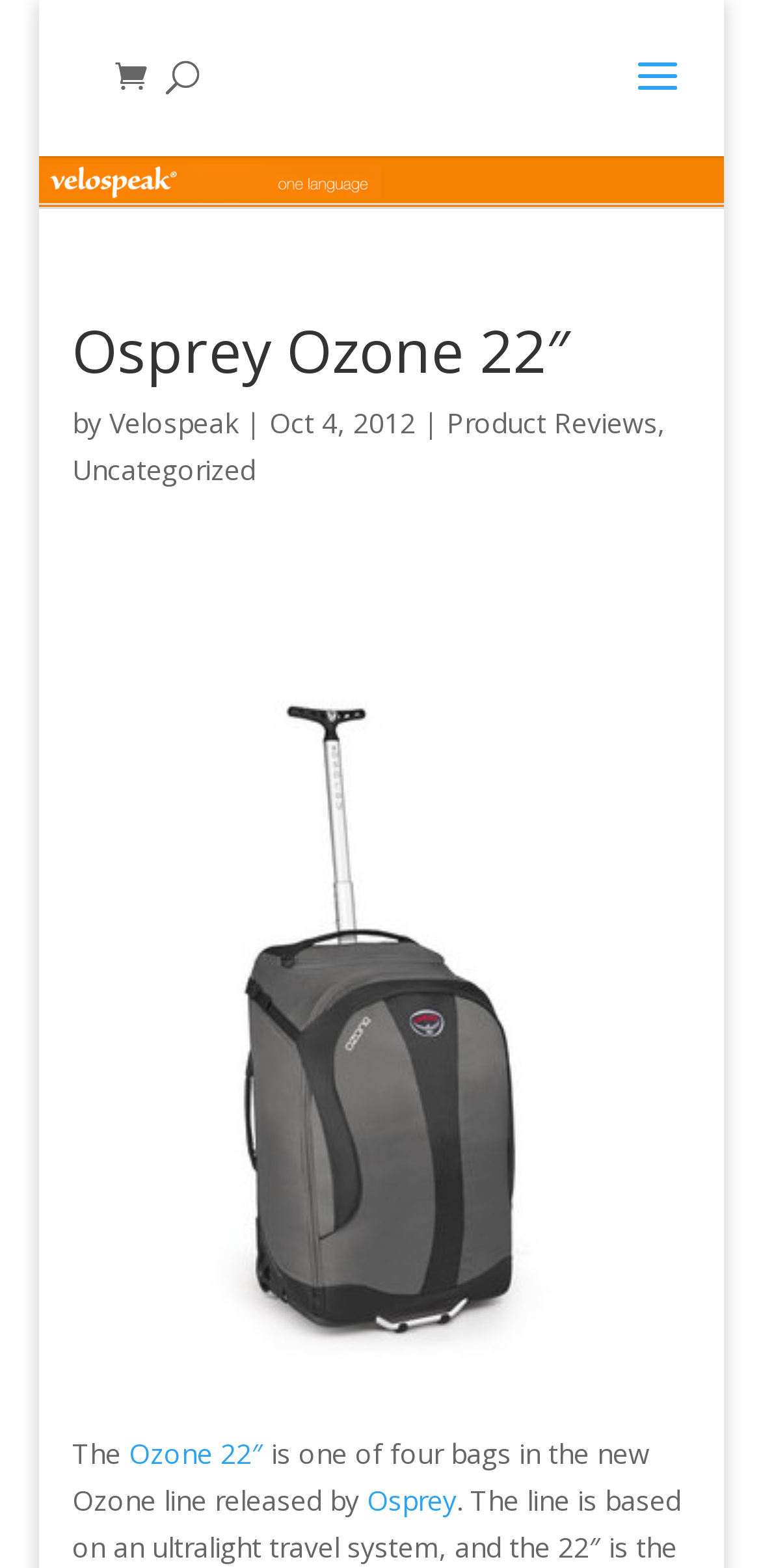Show the bounding box coordinates of the region that should be clicked to follow the instruction: "click on the search icon."

[0.5, 0.0, 0.905, 0.001]